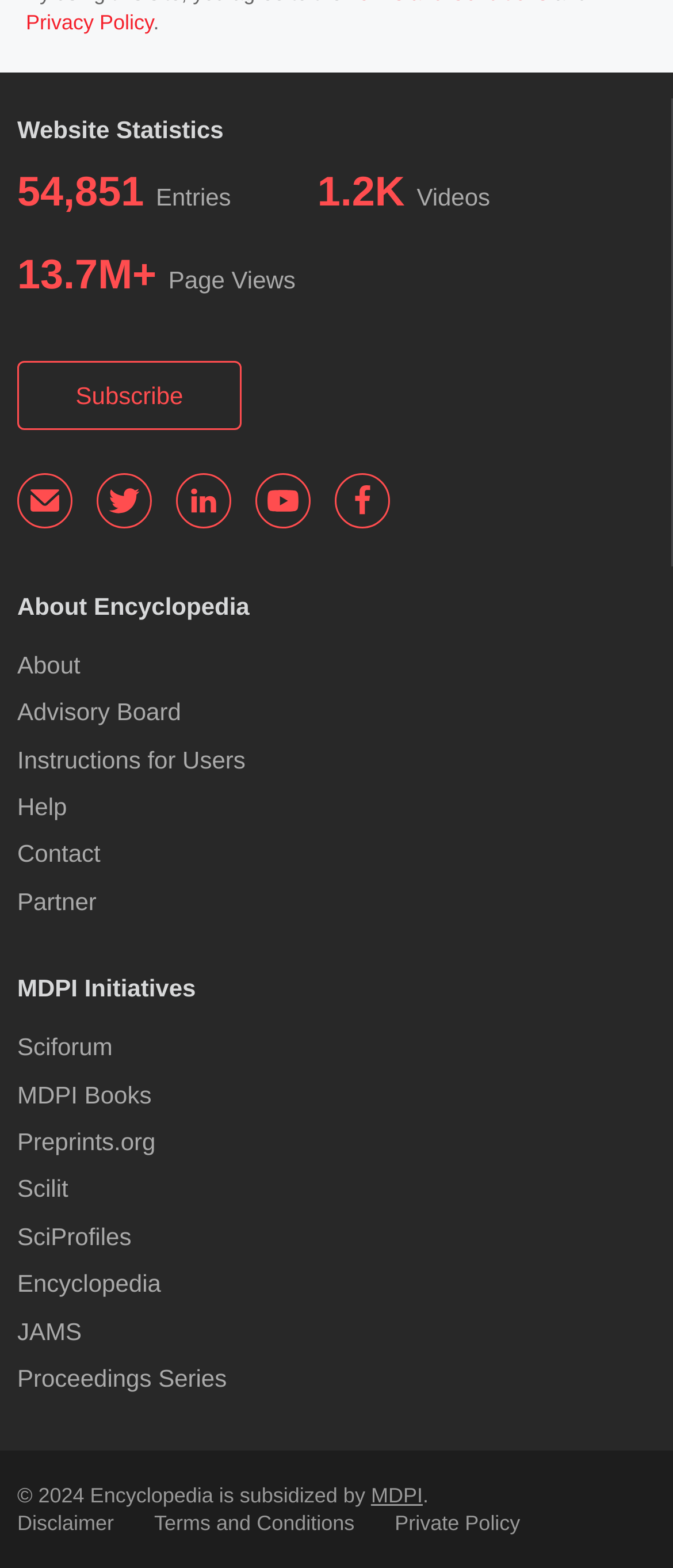Indicate the bounding box coordinates of the element that must be clicked to execute the instruction: "Subscribe to the website". The coordinates should be given as four float numbers between 0 and 1, i.e., [left, top, right, bottom].

[0.026, 0.23, 0.359, 0.274]